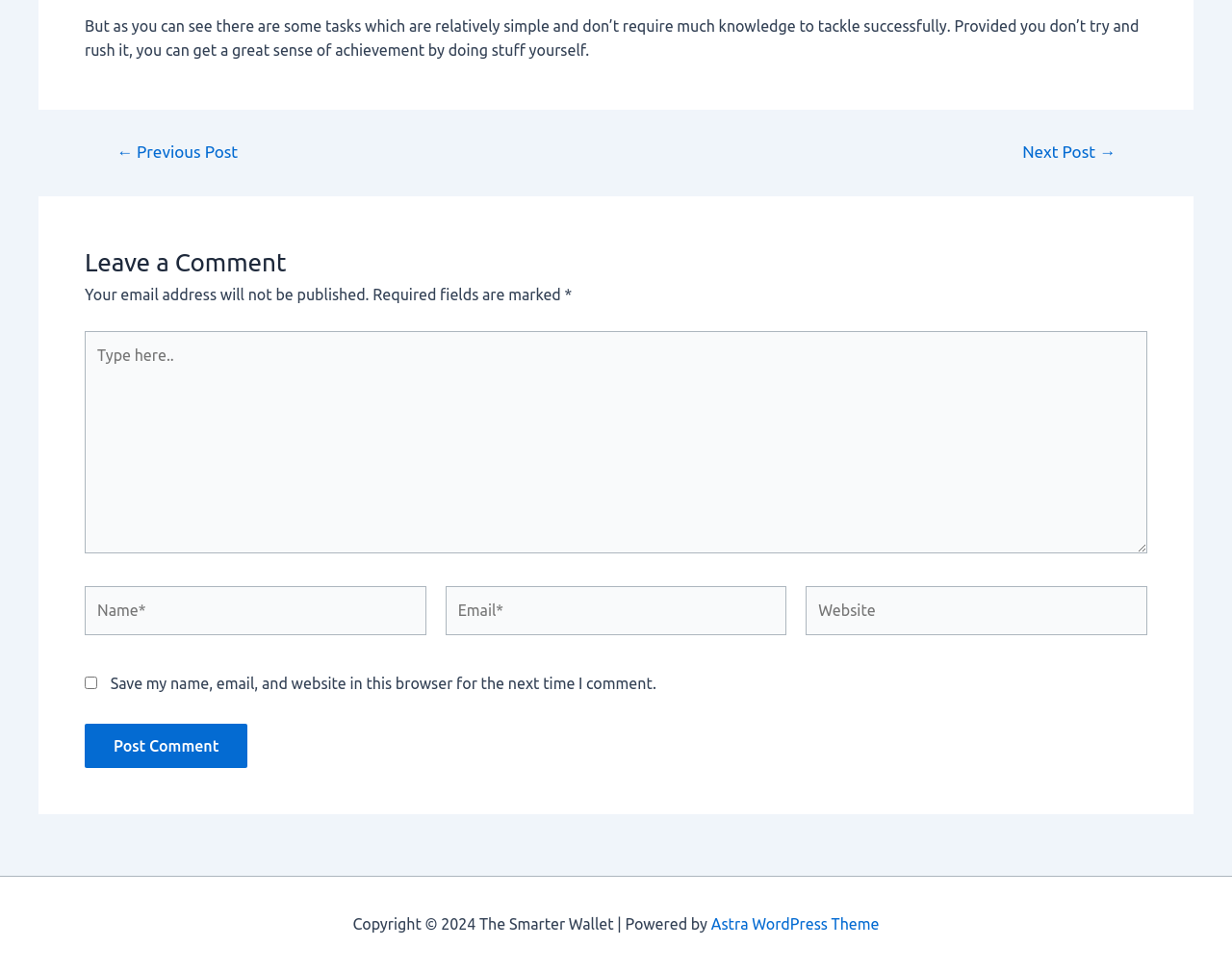What is the purpose of the text box at the top?
Please provide a comprehensive and detailed answer to the question.

The text box at the top is for users to leave a comment on the post. This is indicated by the heading 'Leave a Comment' above the text box and the presence of fields for name, email, and website.